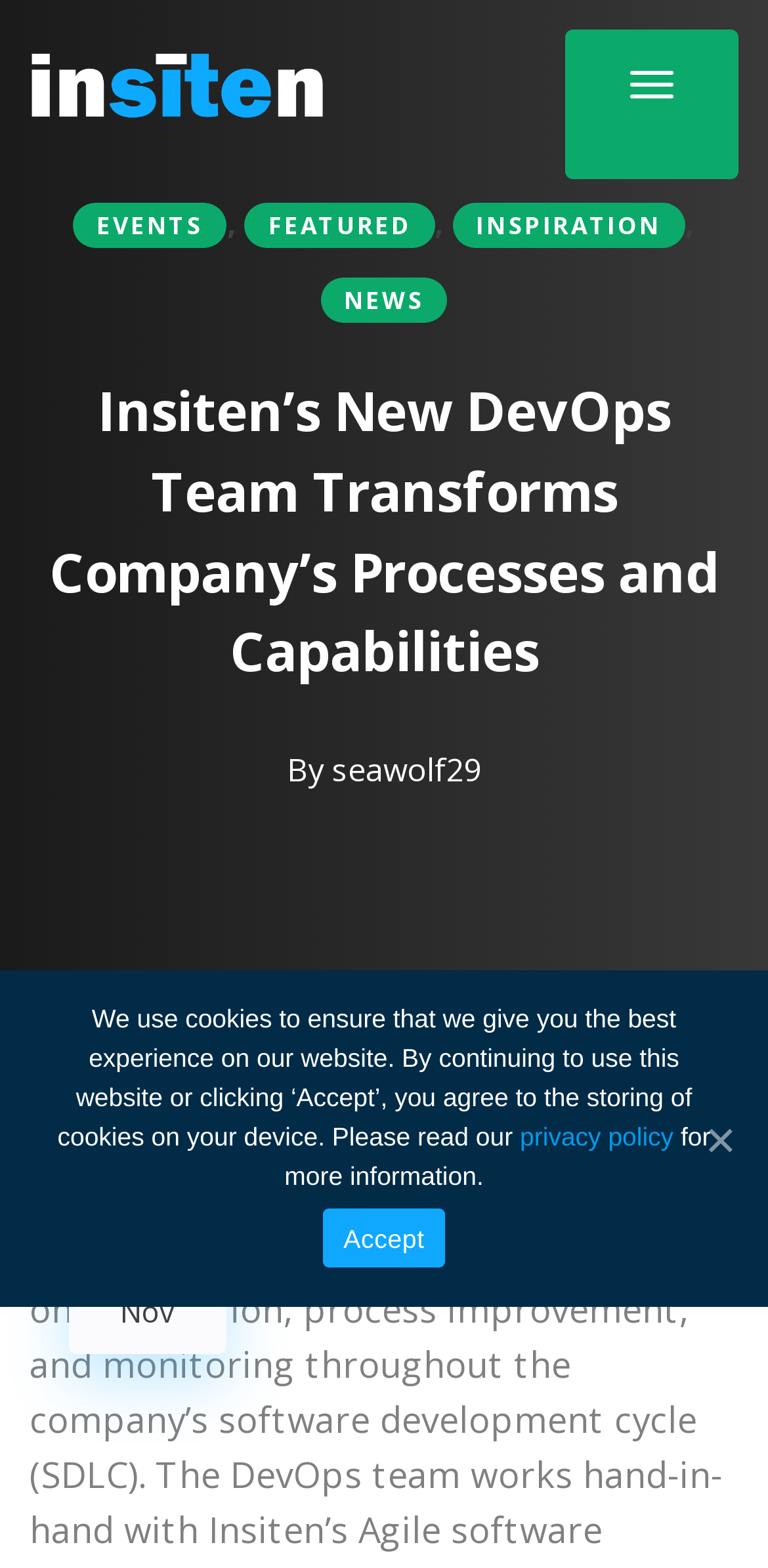Refer to the screenshot and answer the following question in detail:
When was the article published?

The article was published on 20 Nov, which can be found below the author's name.